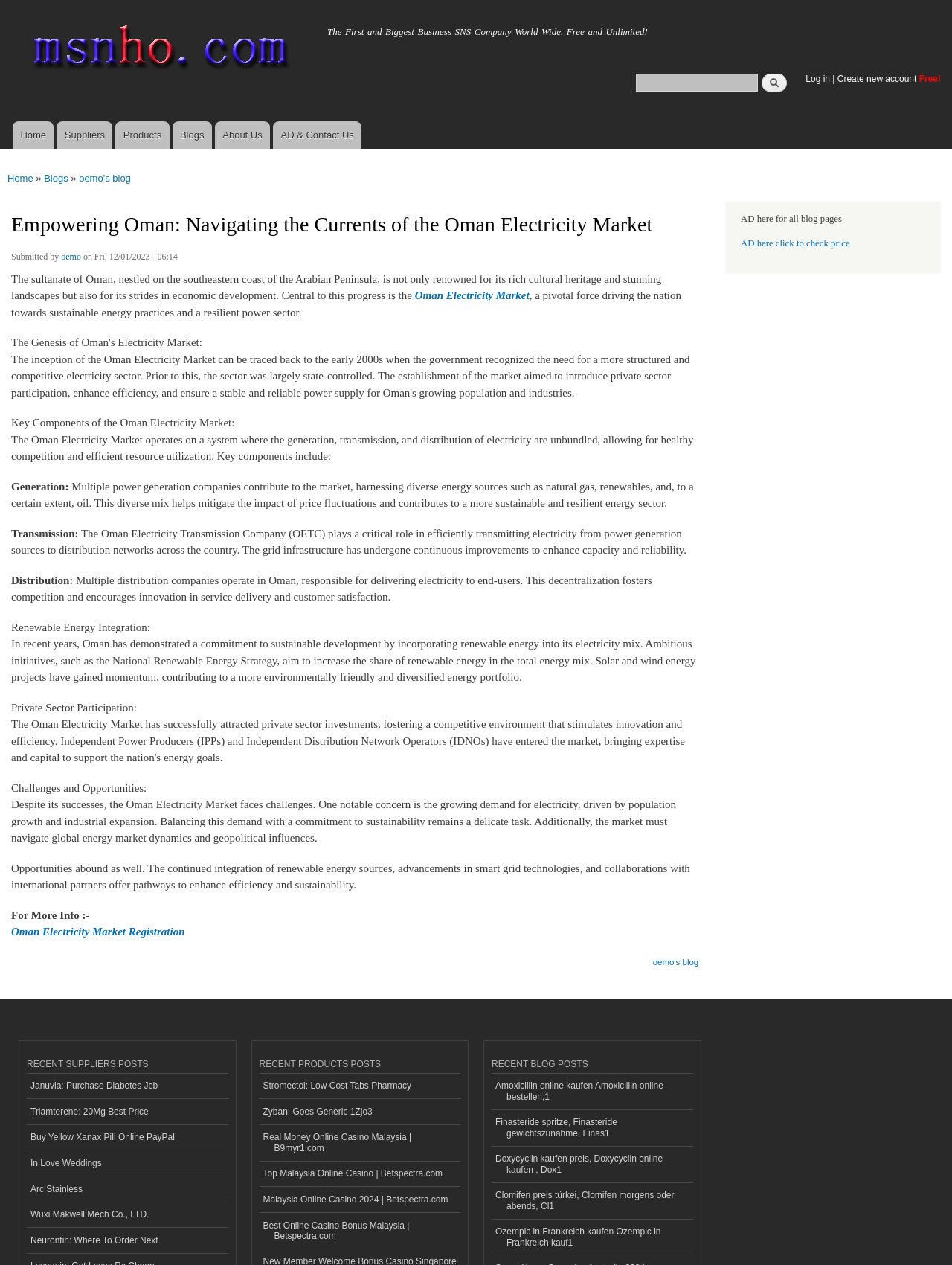Provide the bounding box coordinates for the area that should be clicked to complete the instruction: "Read the blog post about Empowering Oman".

[0.012, 0.169, 0.738, 0.186]